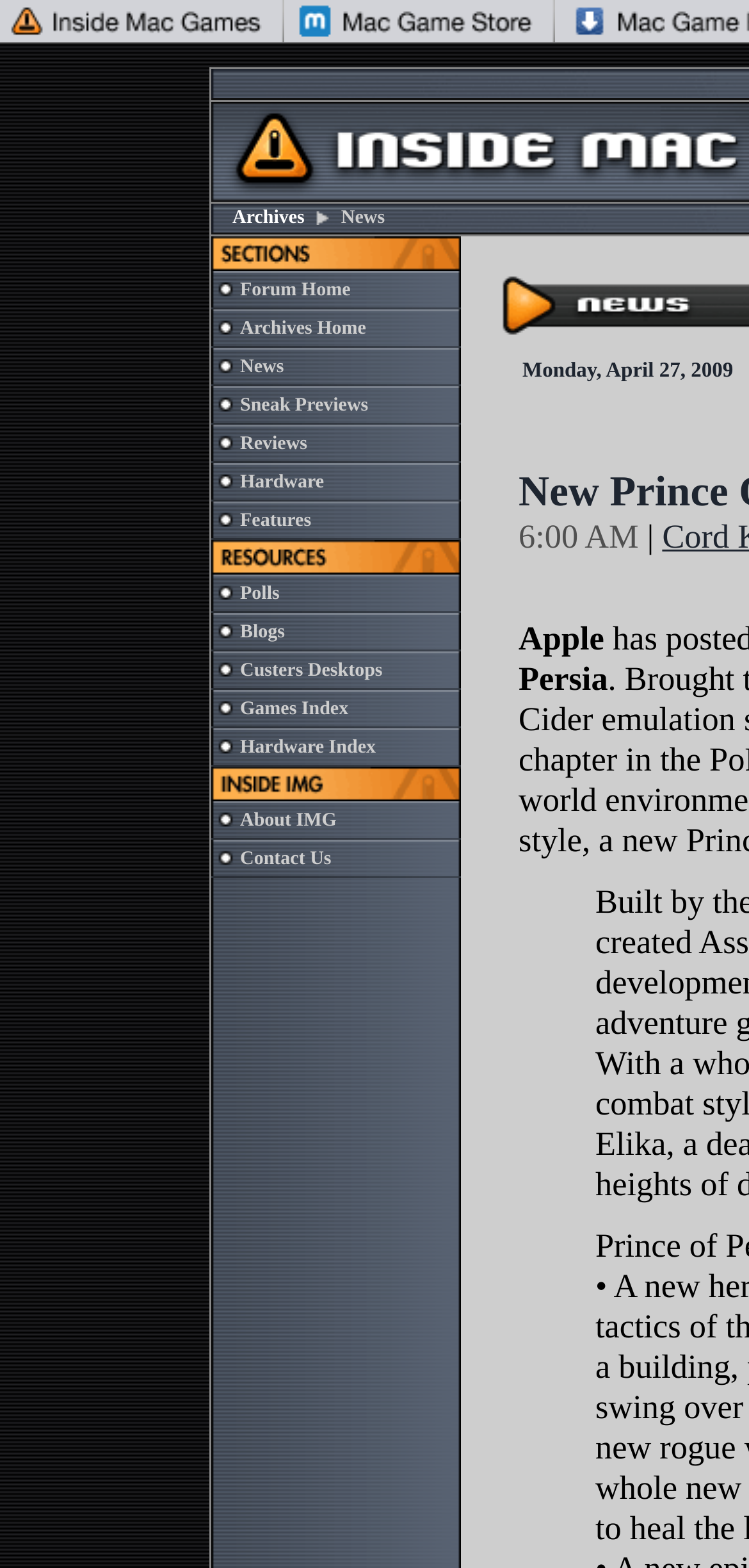Please identify the bounding box coordinates of the clickable region that I should interact with to perform the following instruction: "Read the News". The coordinates should be expressed as four float numbers between 0 and 1, i.e., [left, top, right, bottom].

[0.321, 0.227, 0.379, 0.241]